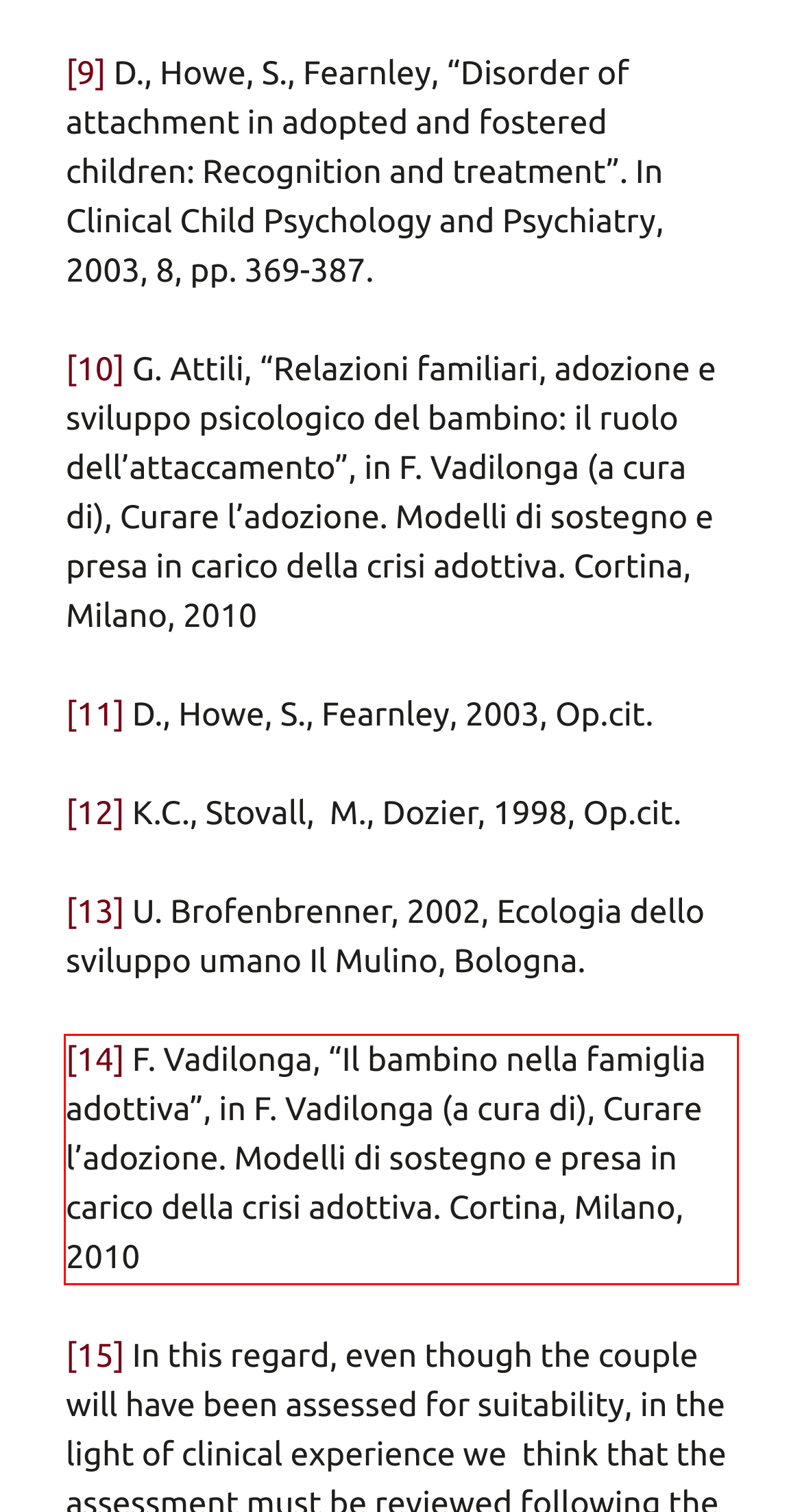From the screenshot of the webpage, locate the red bounding box and extract the text contained within that area.

[14] F. Vadilonga, “Il bambino nella famiglia adottiva”, in F. Vadilonga (a cura di), Curare l’adozione. Modelli di sostegno e presa in carico della crisi adottiva. Cortina, Milano, 2010